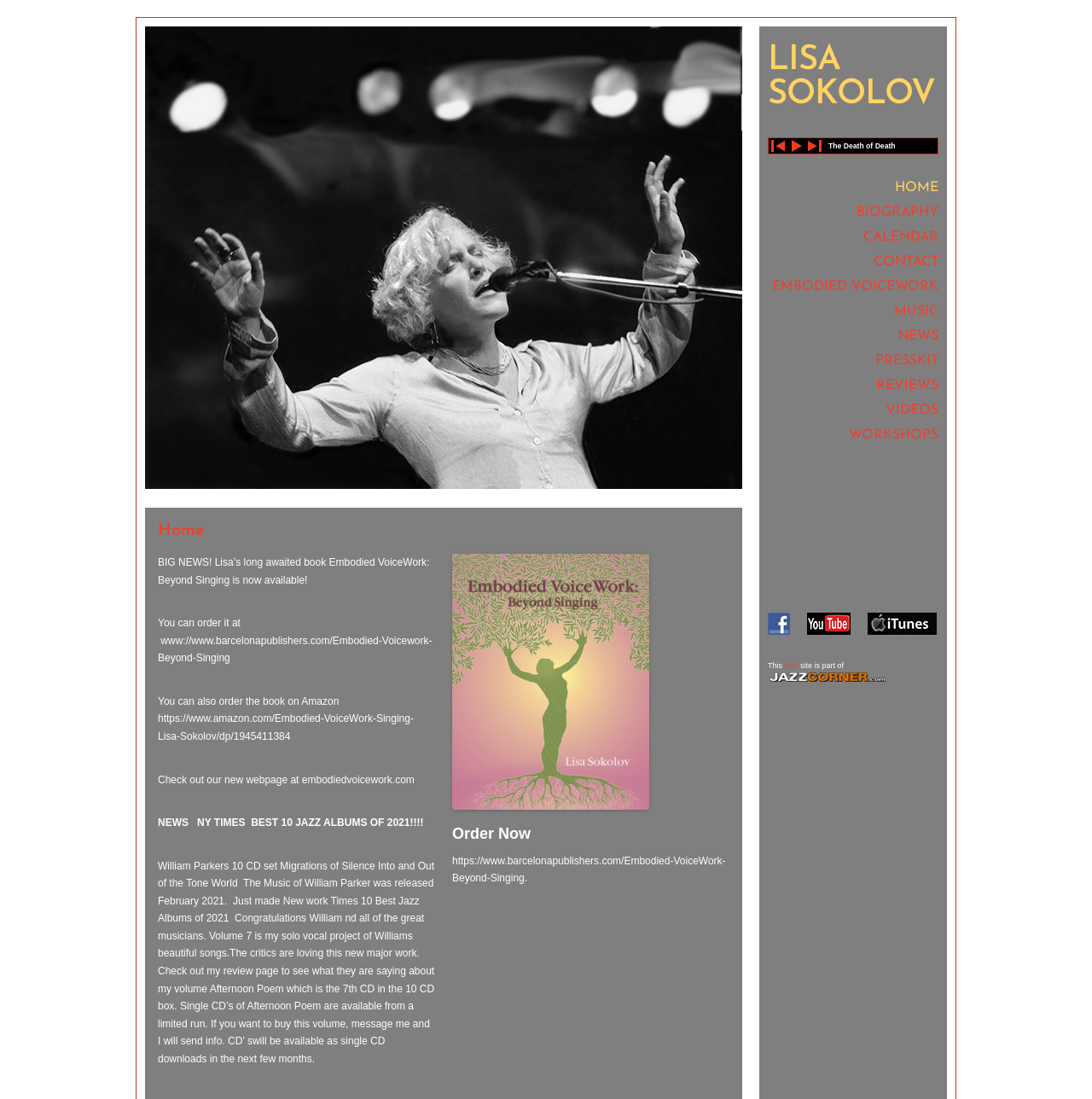Extract the bounding box coordinates for the UI element described as: "Videos".

[0.811, 0.367, 0.859, 0.38]